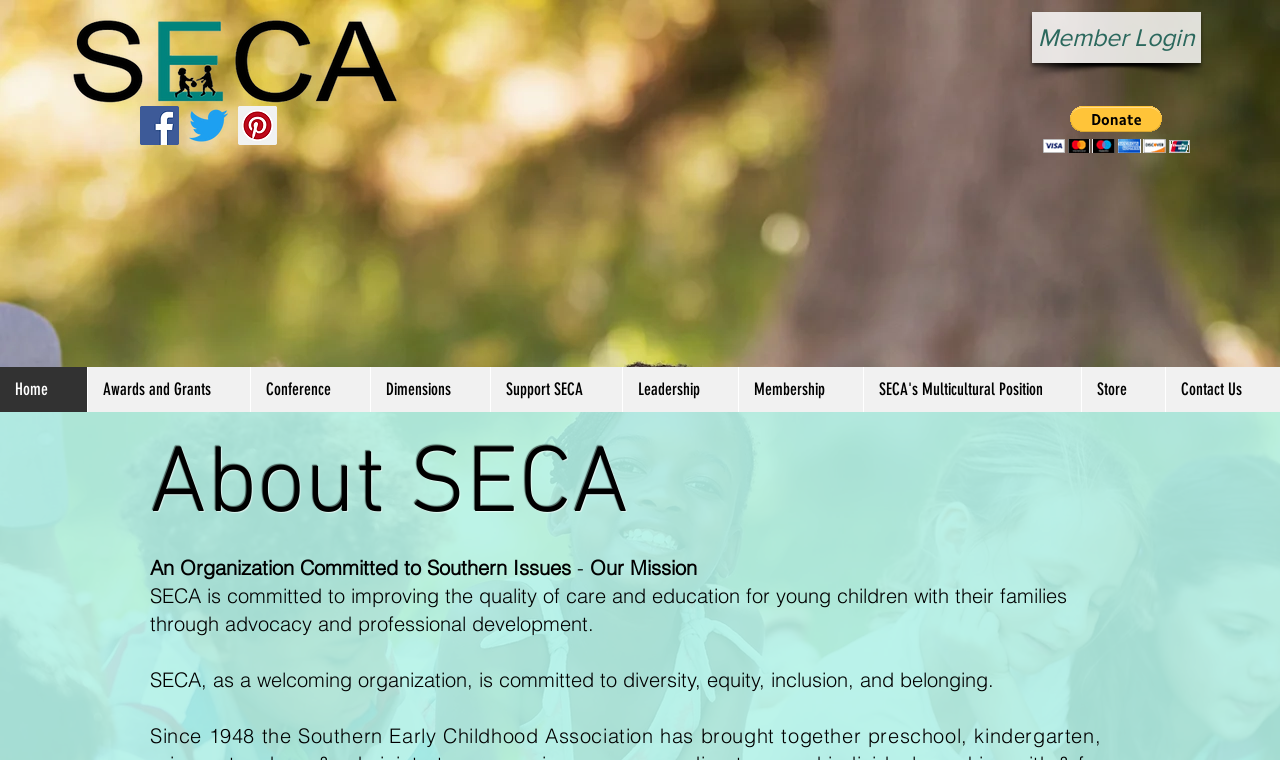Please specify the coordinates of the bounding box for the element that should be clicked to carry out this instruction: "Learn about SECA's mission". The coordinates must be four float numbers between 0 and 1, formatted as [left, top, right, bottom].

[0.117, 0.73, 0.545, 0.763]